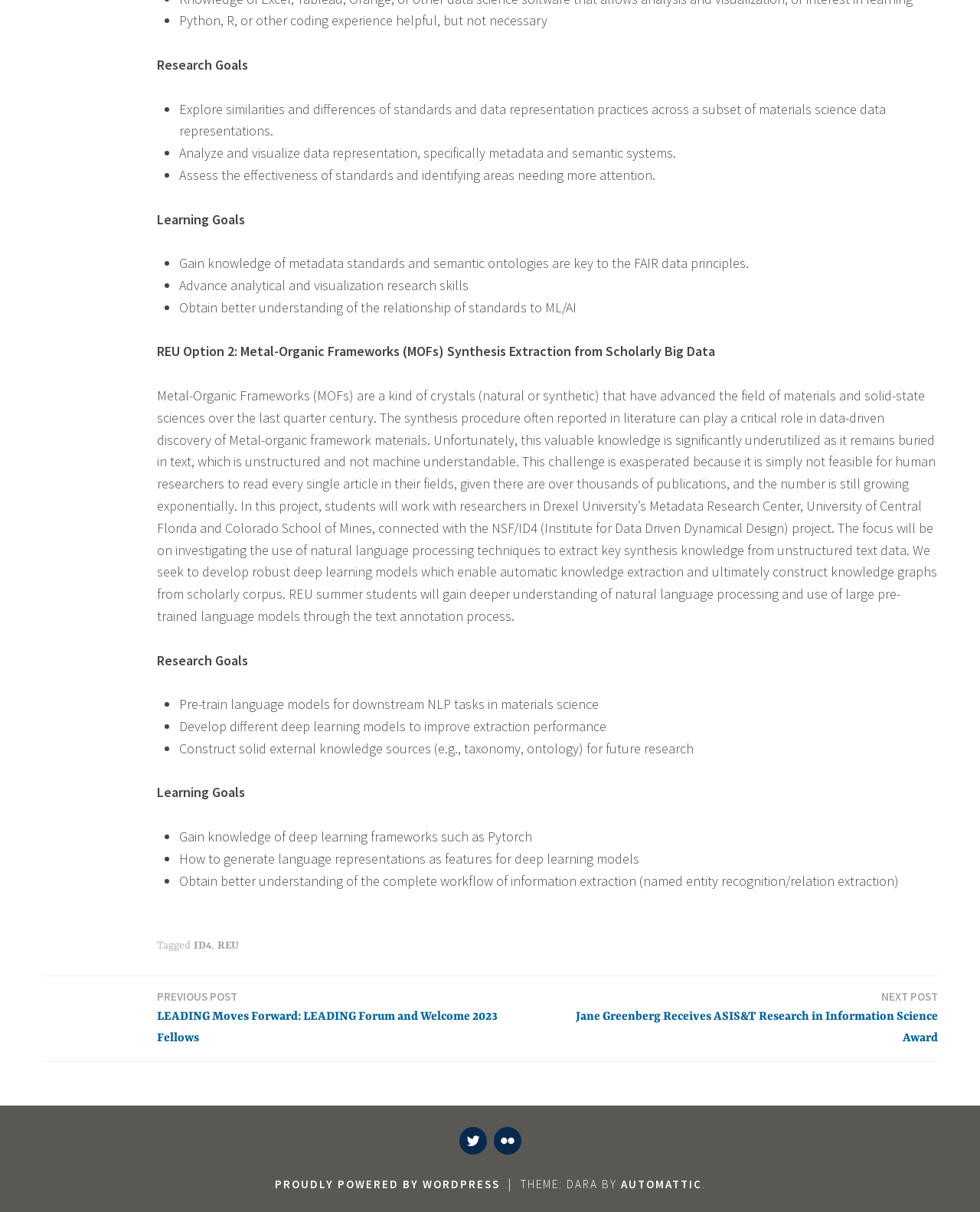Can you show the bounding box coordinates of the region to click on to complete the task described in the instruction: "Click on the 'NEXT POST' link"?

[0.575, 0.815, 0.957, 0.866]